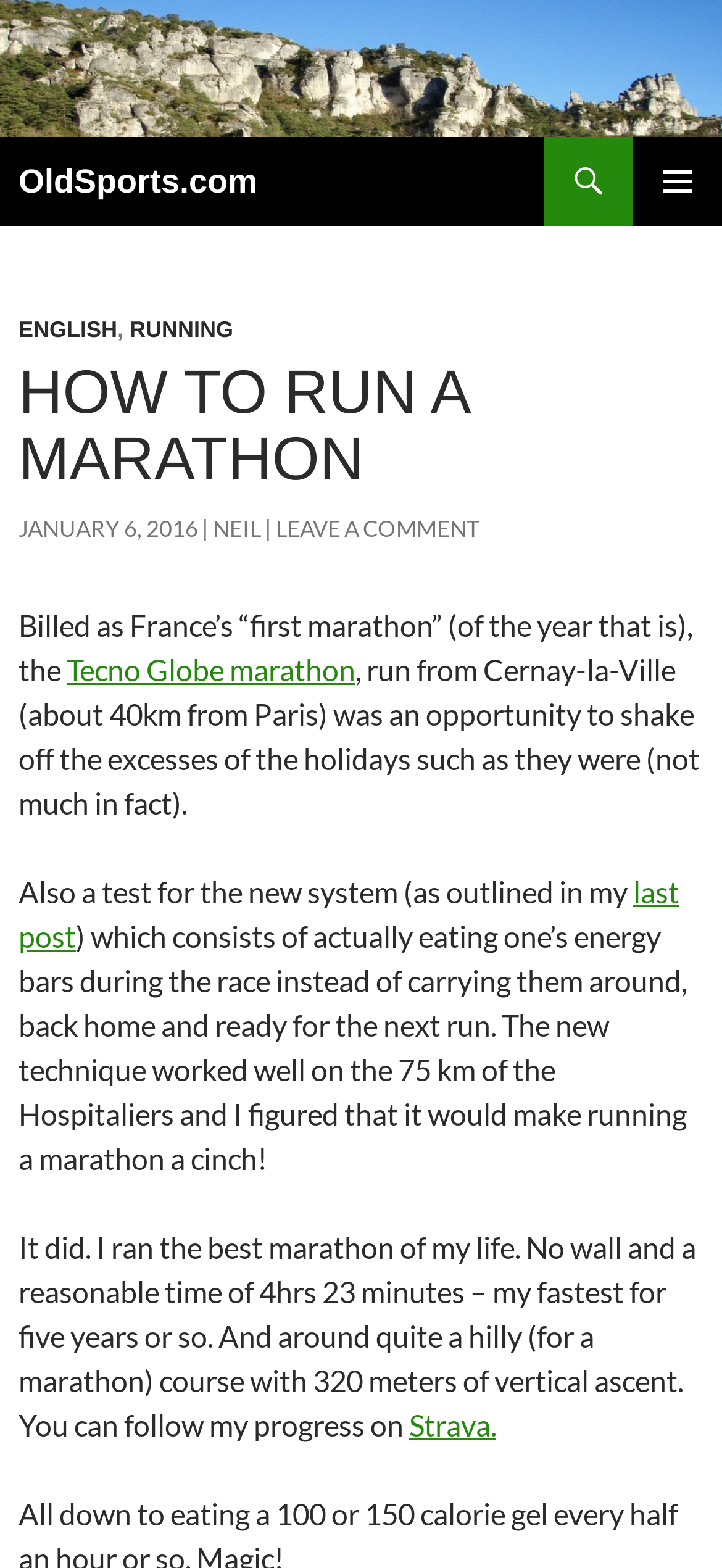Could you highlight the region that needs to be clicked to execute the instruction: "Open primary menu"?

[0.877, 0.087, 1.0, 0.144]